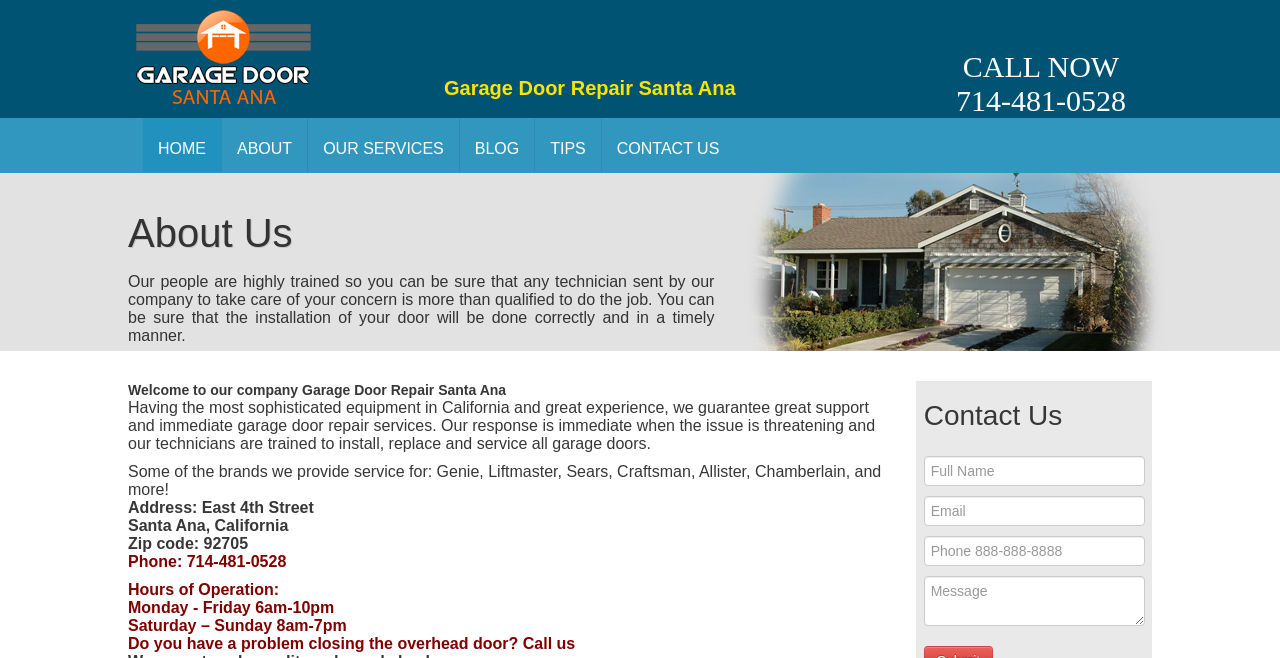Locate the bounding box coordinates of the element that should be clicked to fulfill the instruction: "Click the 'HOME' link".

[0.112, 0.179, 0.173, 0.261]